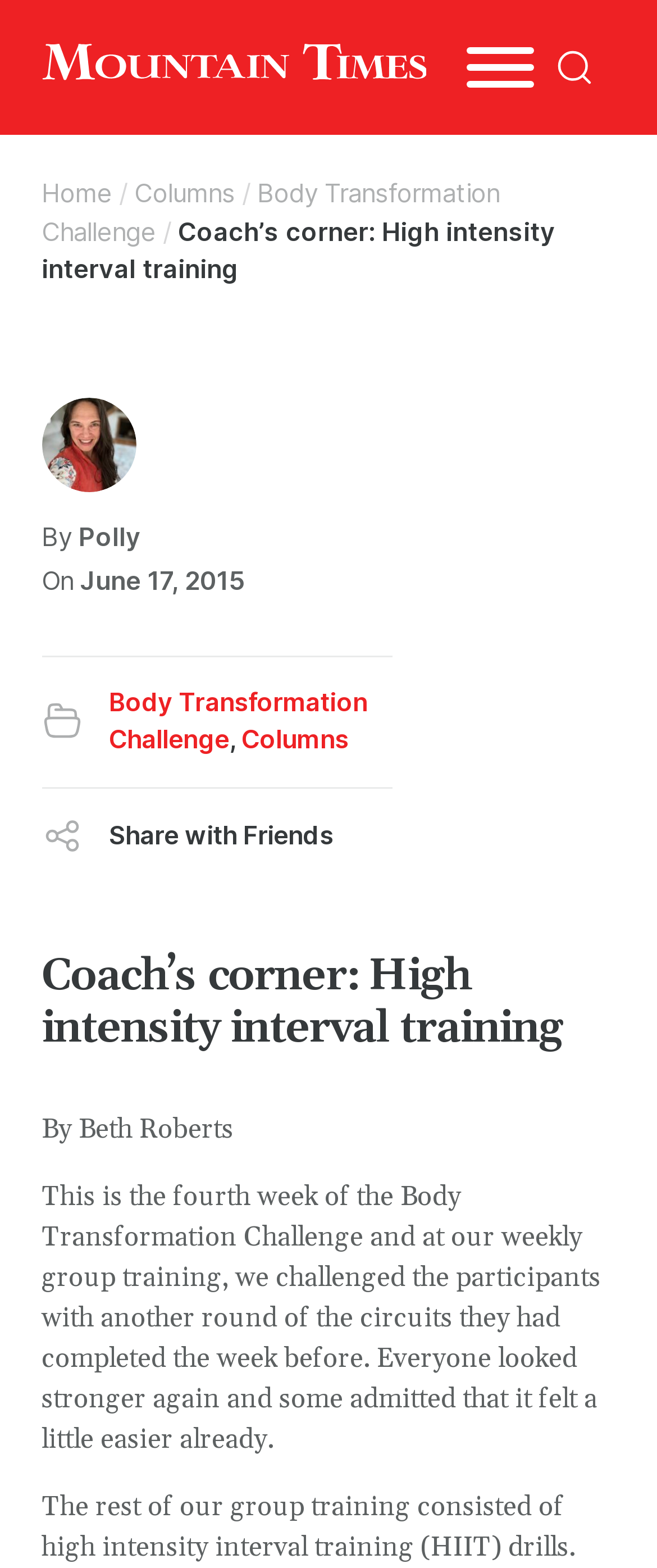Please specify the bounding box coordinates of the clickable region necessary for completing the following instruction: "Search". The coordinates must consist of four float numbers between 0 and 1, i.e., [left, top, right, bottom].

[0.814, 0.017, 0.937, 0.069]